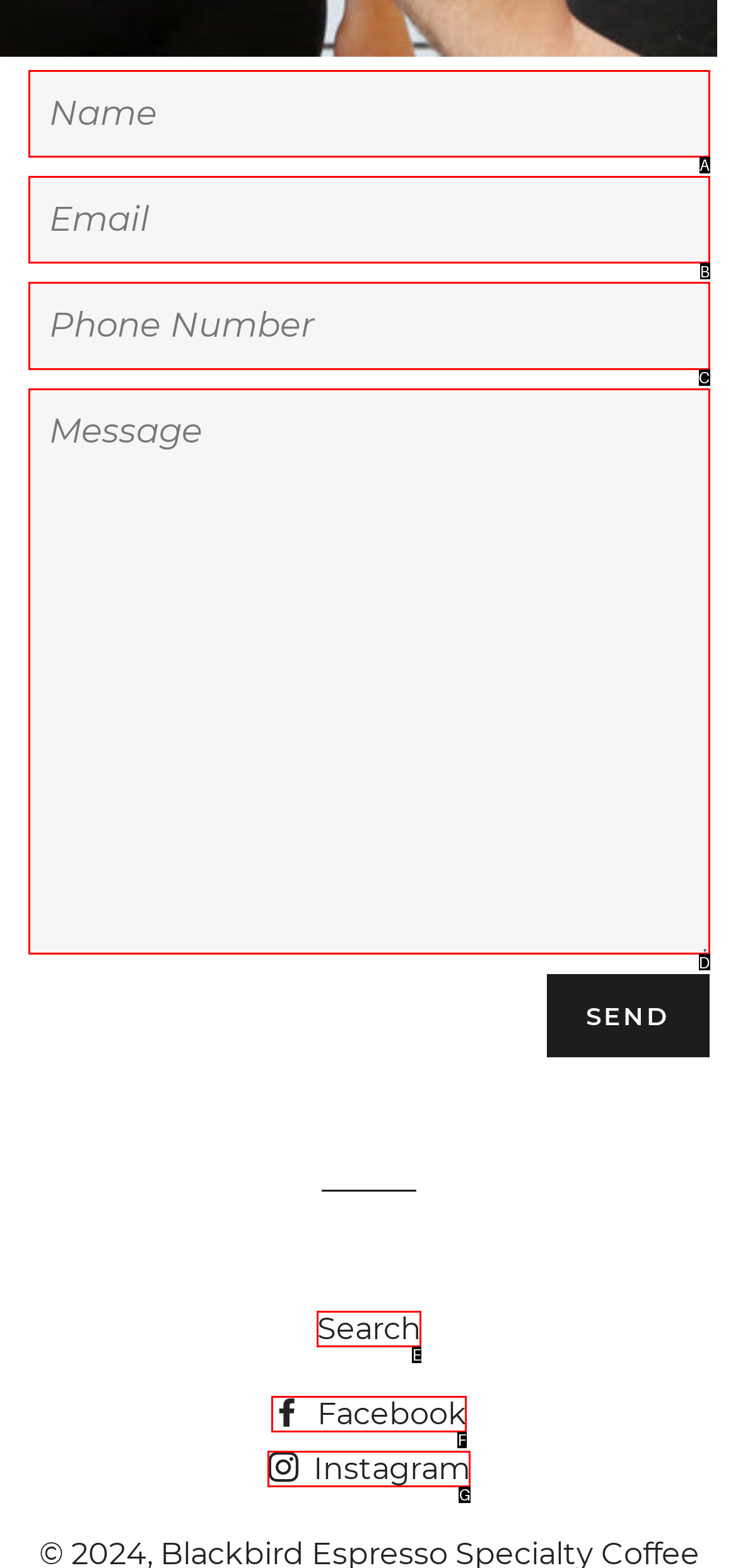From the given choices, identify the element that matches: parent_node: Falklands Biography
Answer with the letter of the selected option.

None